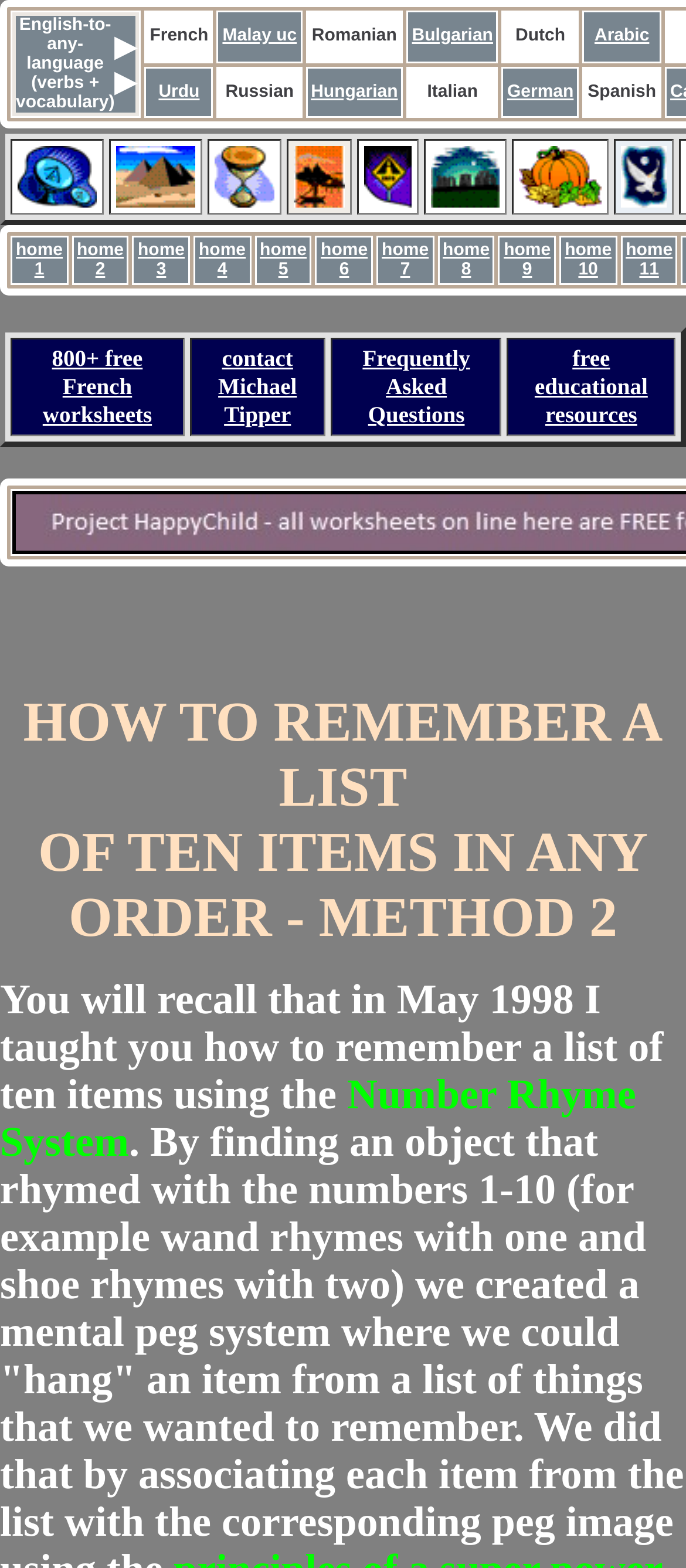Answer the question with a single word or phrase: 
What is the topic of the 'Infinite Facts Series'?

Keywords for Learning